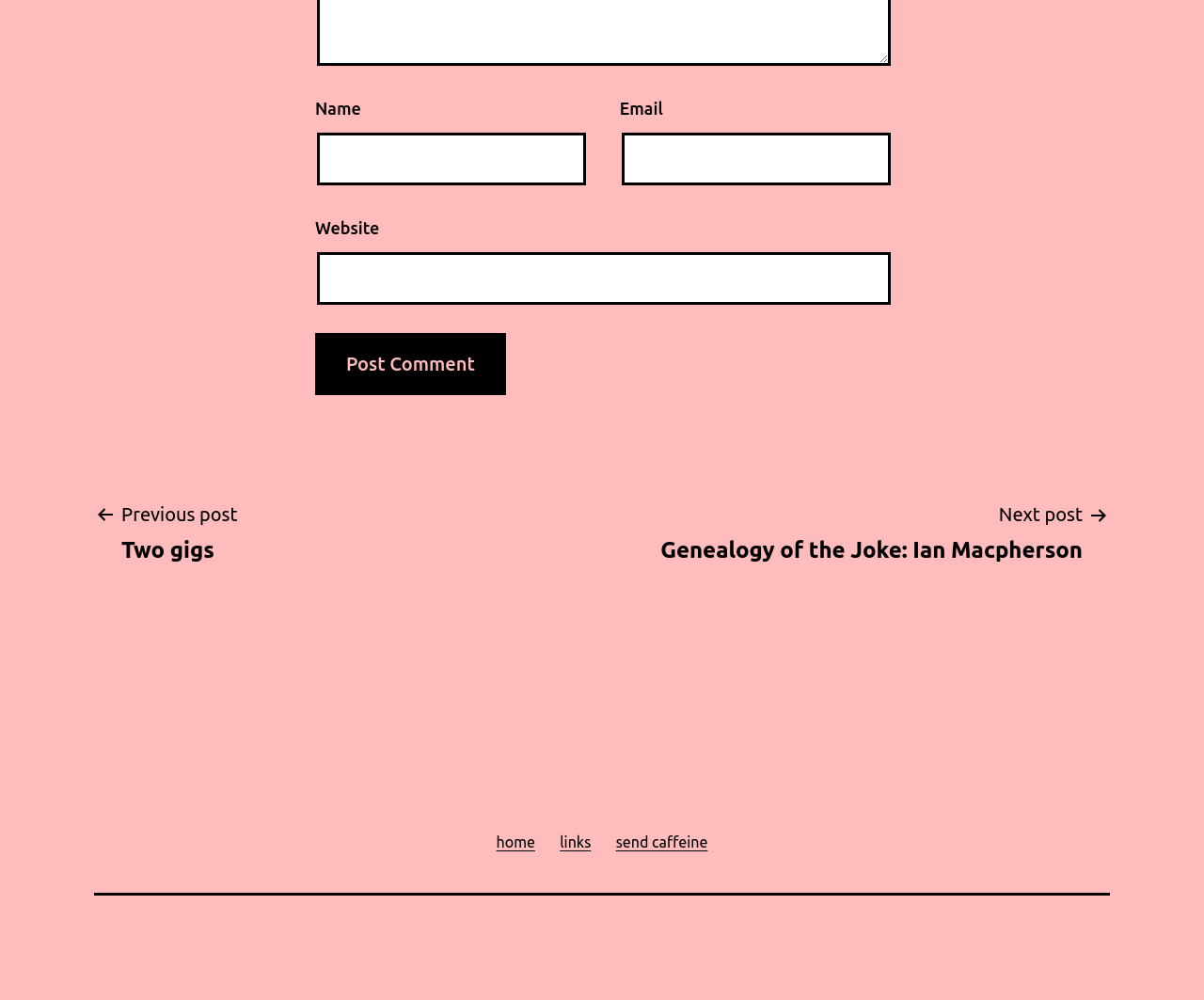Locate the bounding box coordinates of the element I should click to achieve the following instruction: "Click the Post Comment button".

[0.262, 0.333, 0.42, 0.396]